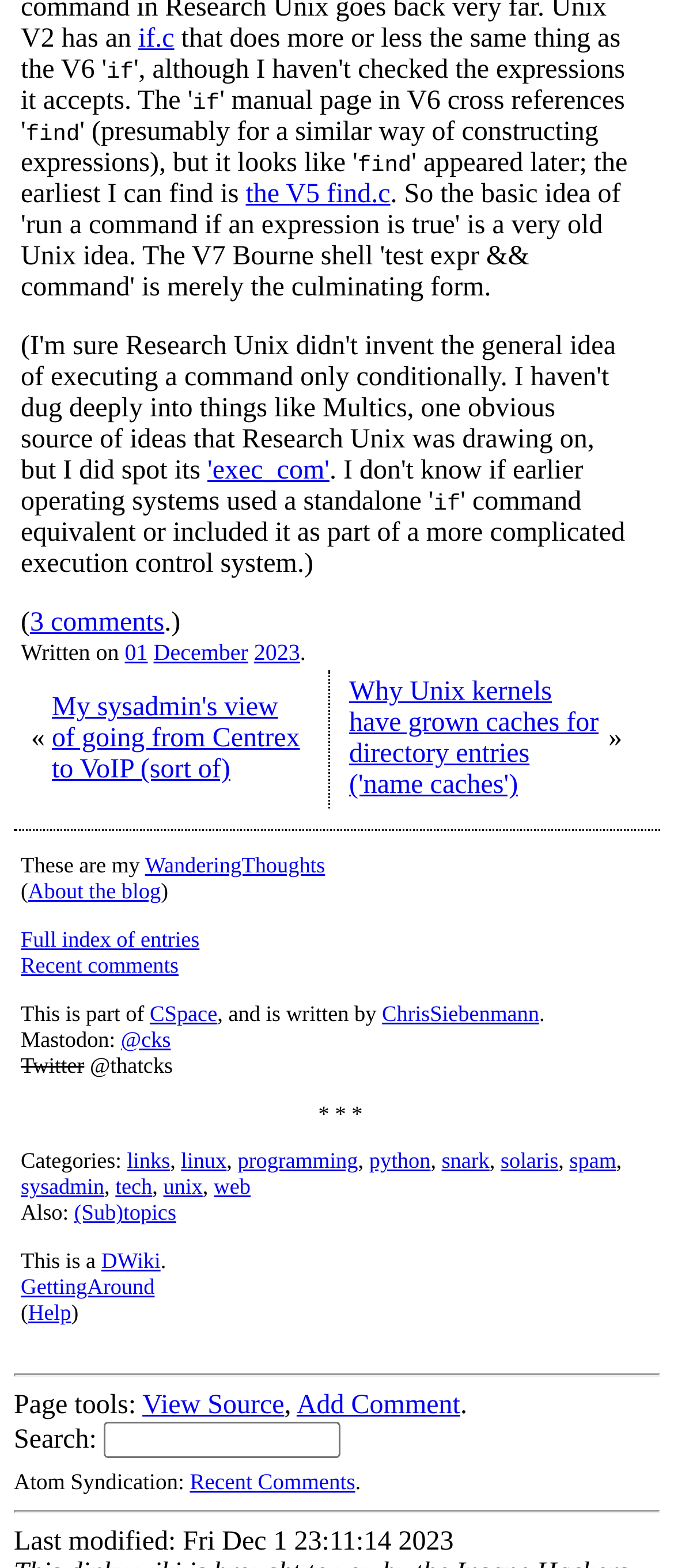Indicate the bounding box coordinates of the element that needs to be clicked to satisfy the following instruction: "click on the link to view the full index of entries". The coordinates should be four float numbers between 0 and 1, i.e., [left, top, right, bottom].

[0.031, 0.592, 0.296, 0.607]